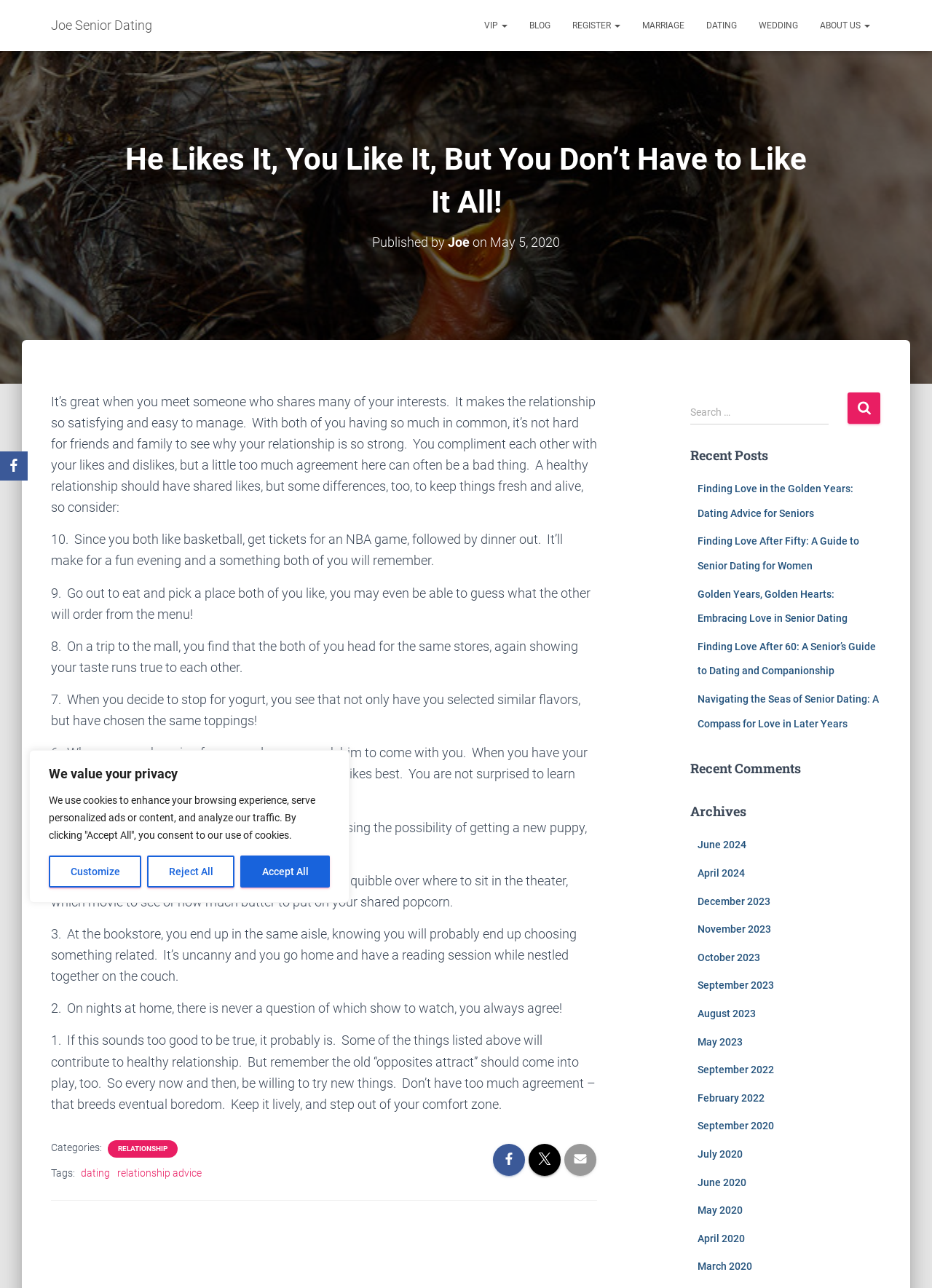Identify and generate the primary title of the webpage.

He Likes It, You Like It, But You Don’t Have to Like It All!